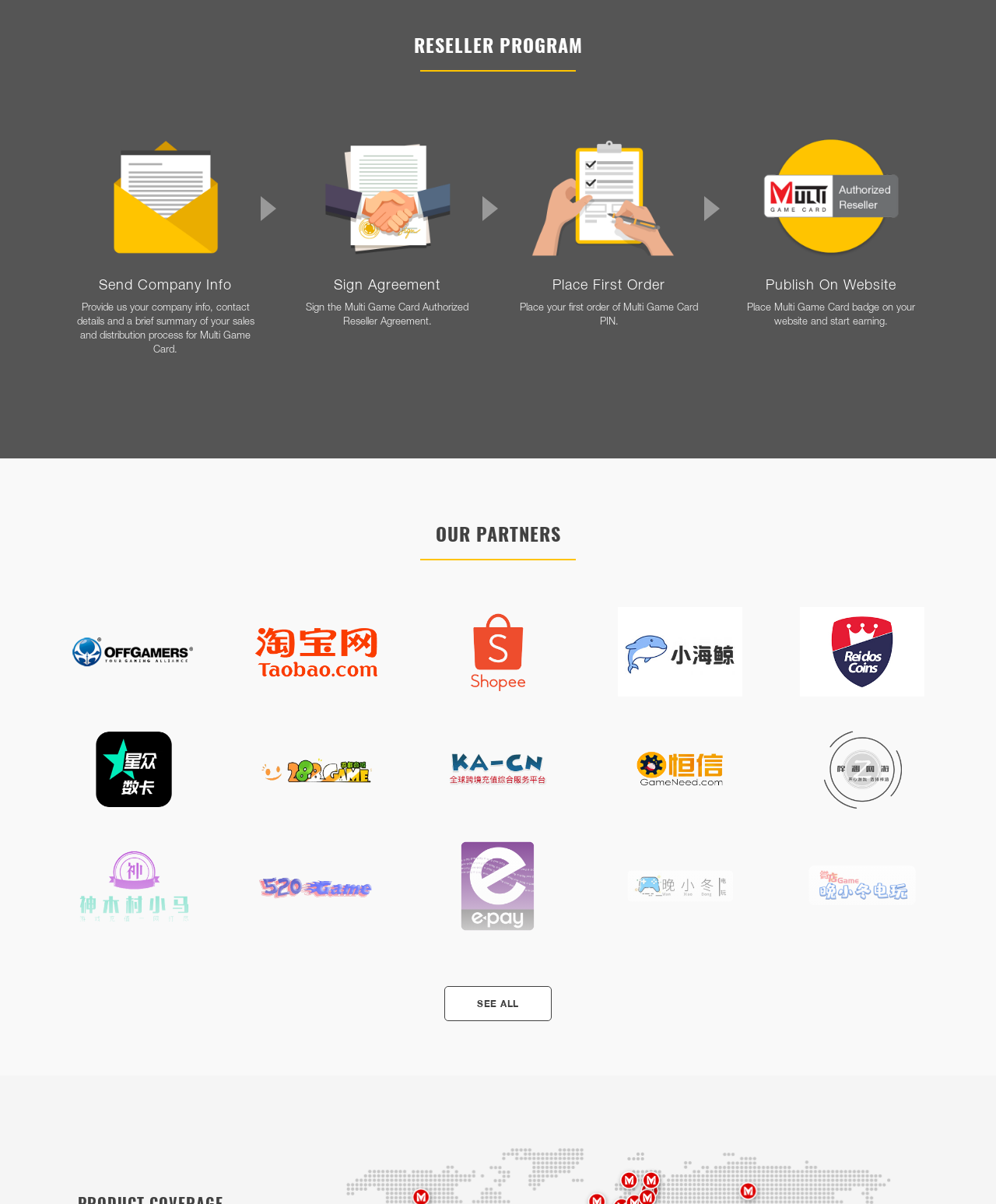Based on the element description alt="[MY] e-pay" title="[MY] e-pay", identify the bounding box coordinates for the UI element. The coordinates should be in the format (top-left x, top-left y, bottom-right x, bottom-right y) and within the 0 to 1 range.

[0.422, 0.768, 0.578, 0.775]